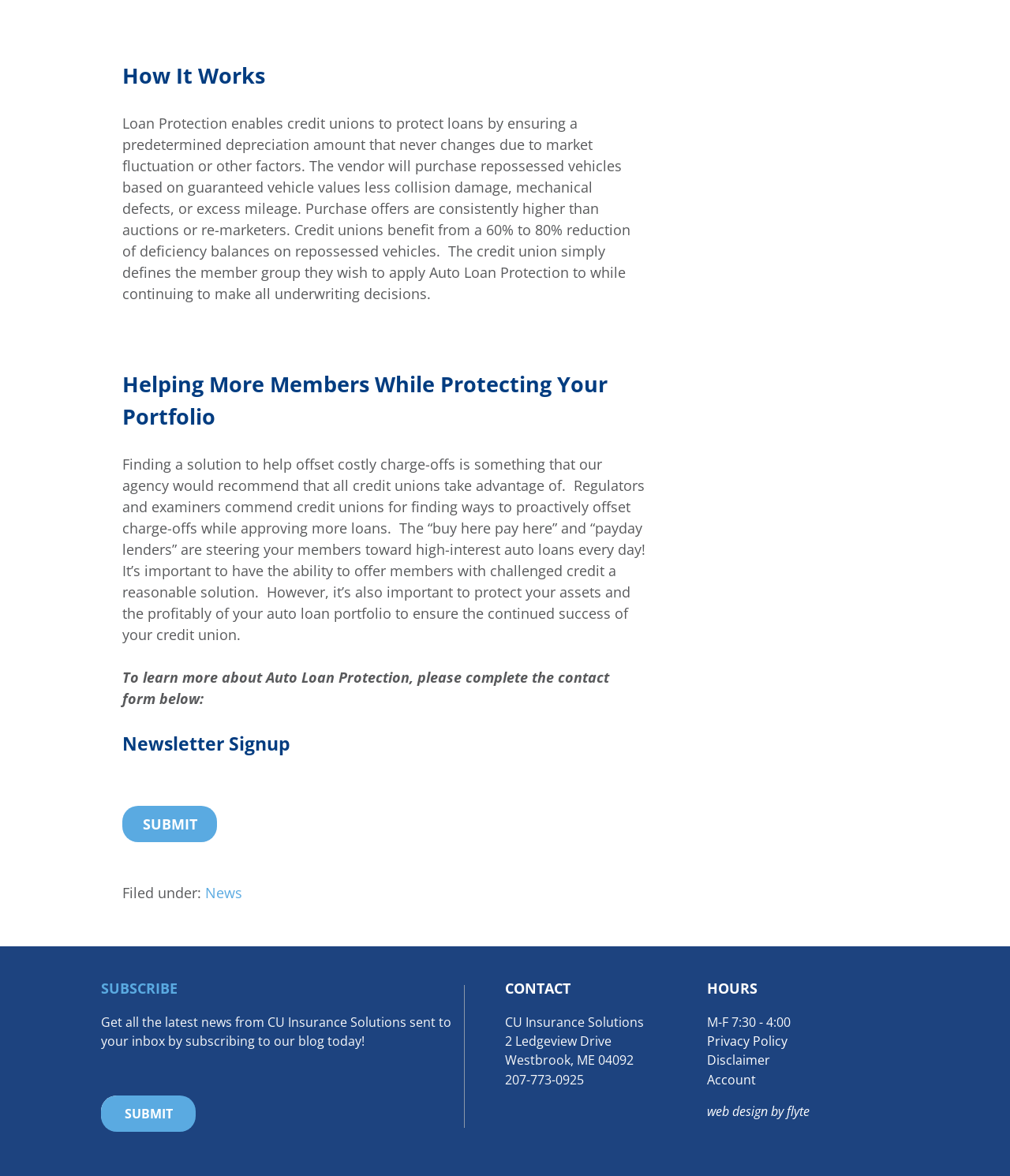Can you specify the bounding box coordinates for the region that should be clicked to fulfill this instruction: "submit the newsletter signup form".

[0.121, 0.685, 0.215, 0.716]